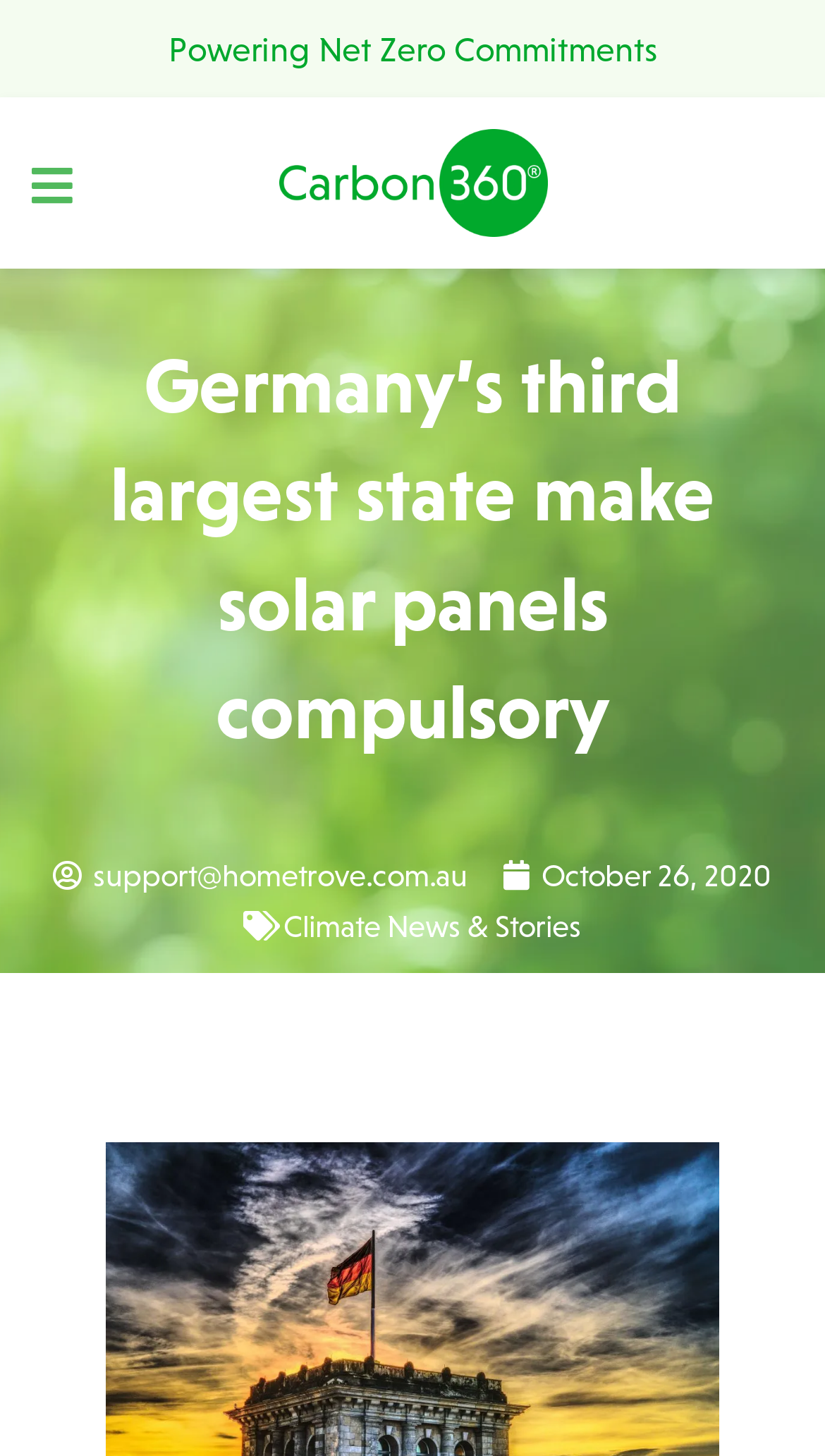Describe all significant elements and features of the webpage.

The webpage is about Germany's third-largest state, Baden-Württemberg, making photovoltaic panels compulsory from 2021. At the top of the page, there is a heading that reads "Powering Net Zero Commitments". Below this heading, there is a main menu button on the left side, accompanied by an icon. 

On the right side of the main menu button, there is a link with no text. Below this link, the main title of the article "Germany’s third largest state make solar panels compulsory" is prominently displayed, taking up most of the width of the page. 

Further down, there are three links in a row. The first link is an email address, "support@hometrove.com.au", positioned on the left side. Next to it, there is a link showing the date "October 26, 2020", which also contains a hidden time element. The third link, "Climate News & Stories", is located on the right side of the date link.